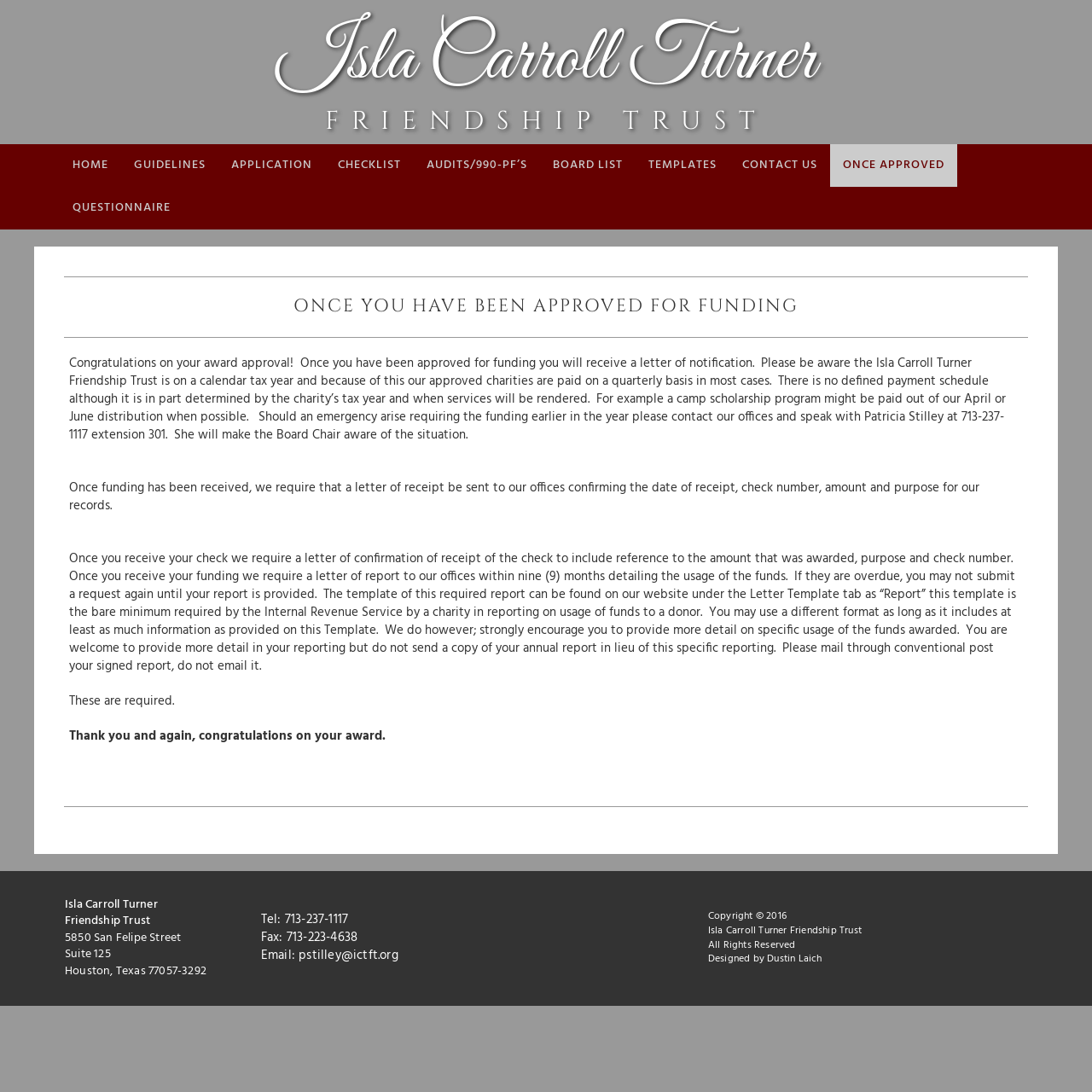Give a short answer using one word or phrase for the question:
What is the purpose of the letter of receipt?

To confirm funding